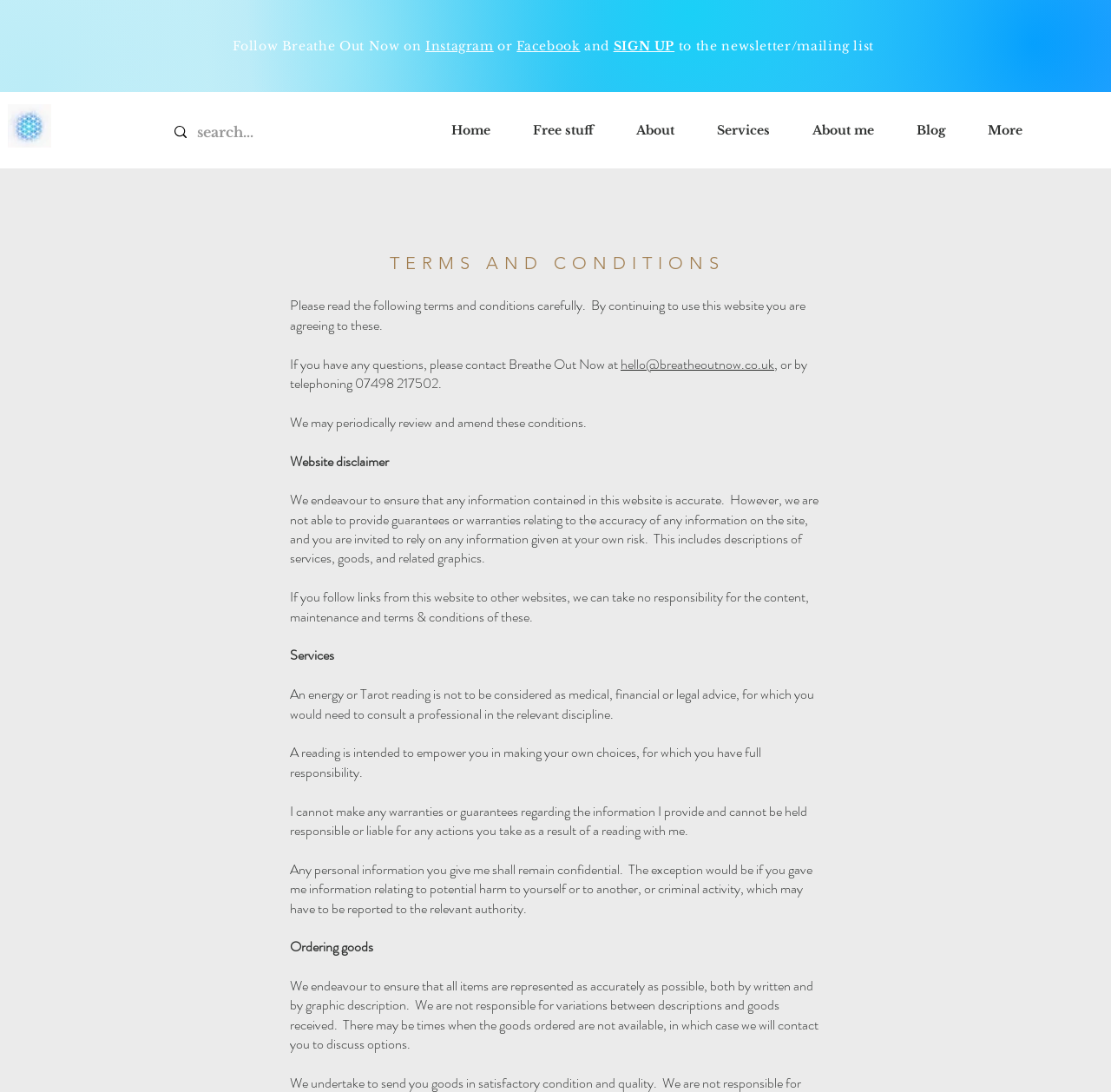Respond with a single word or phrase to the following question:
What is the website's policy on personal information?

Confidential